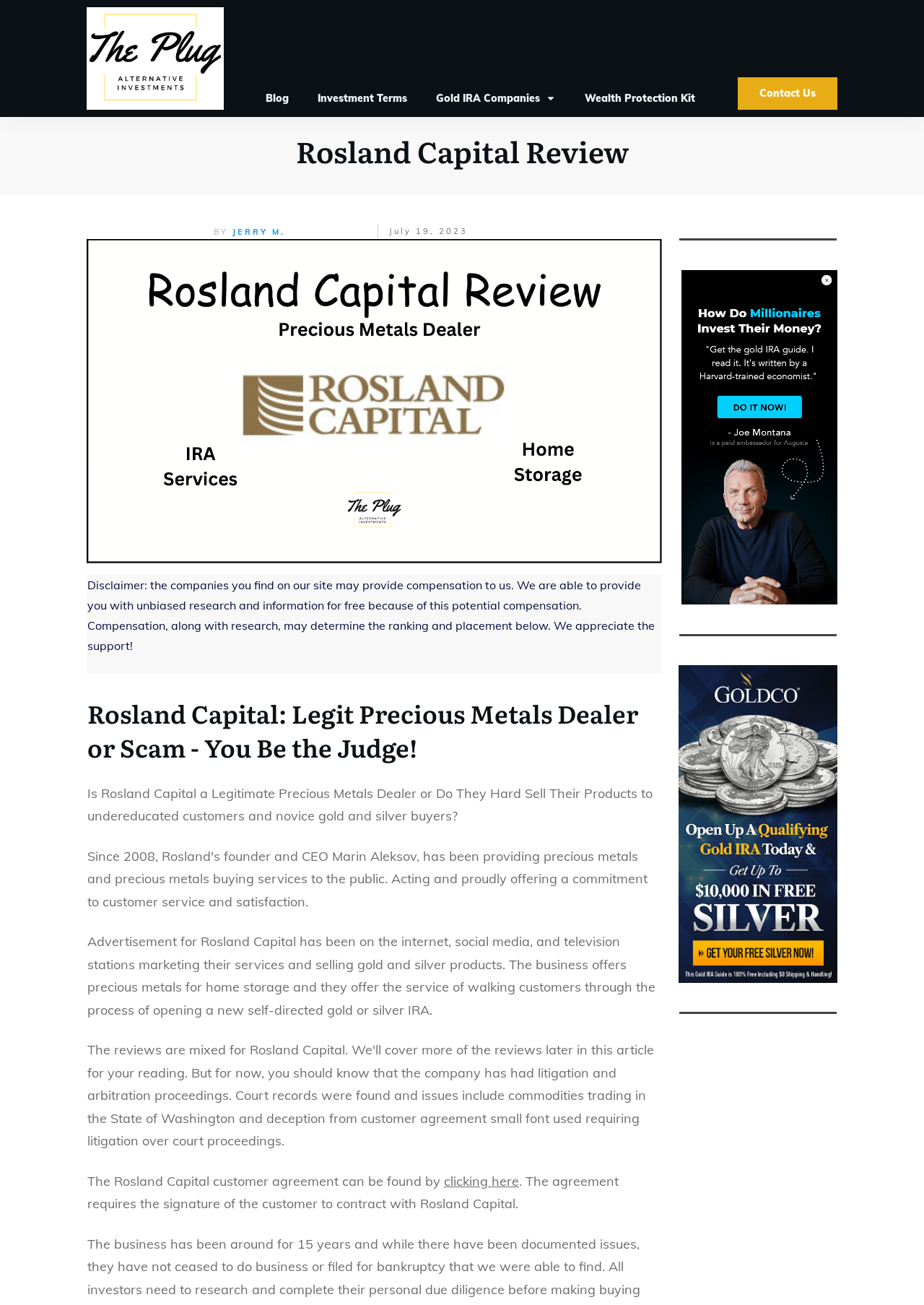Determine the bounding box for the UI element described here: "Wealth Protection Kit".

[0.633, 0.068, 0.752, 0.083]